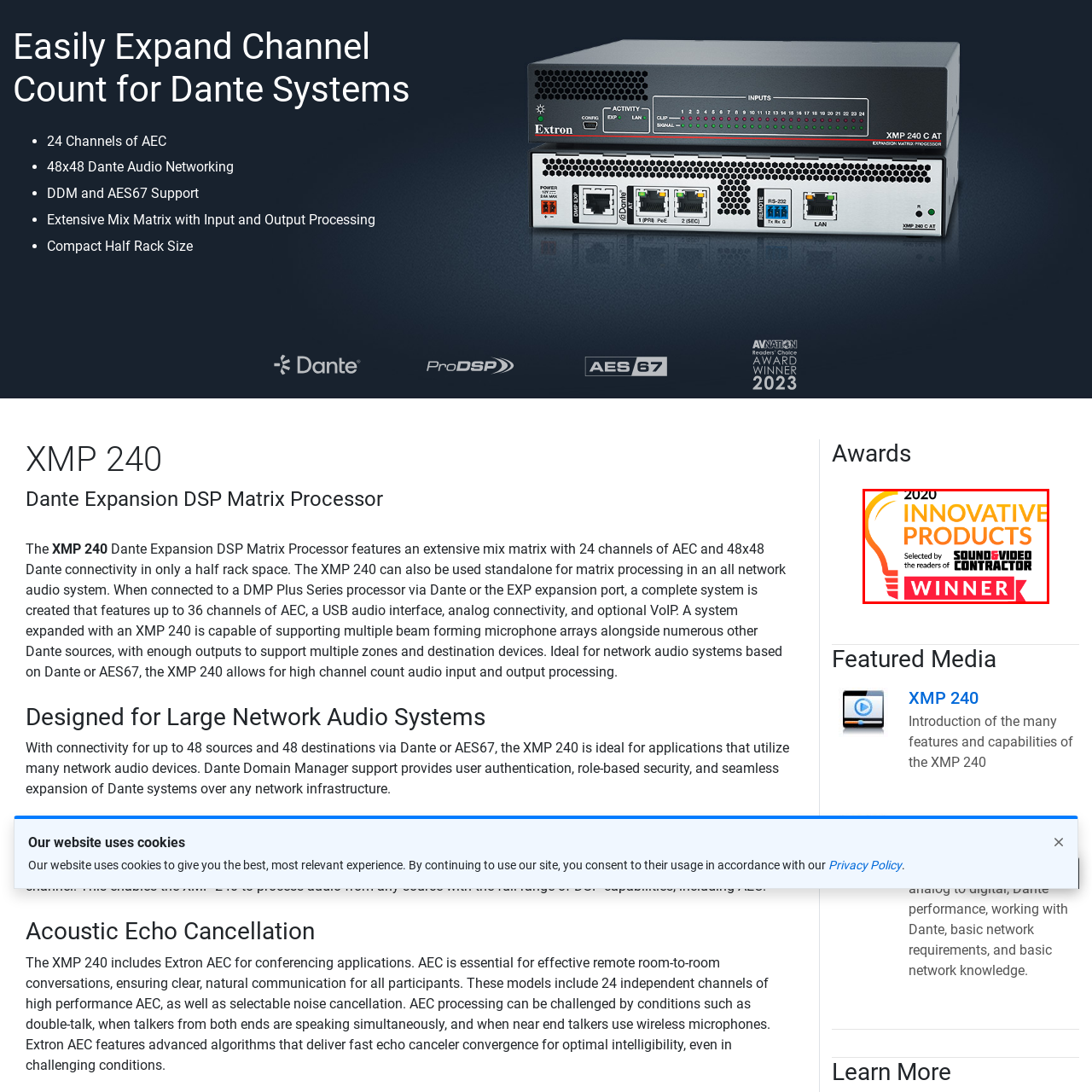Elaborate on the visual details of the image contained within the red boundary.

The image showcases the "2020 Innovative Products" award, highlighting its recognition as a winner selected by the readers of *Sound & Video Contractor*. The design features a light bulb graphic, symbolizing innovation, with the text boldly emphasizing the accolade. This award signifies the product's excellence and innovation in the audio and video industry, affirming its importance and relevance among industry professionals. The inclusion of the publisher’s name adds credibility to the award, making it a prominent achievement within the competitive landscape of technology and audio solutions.